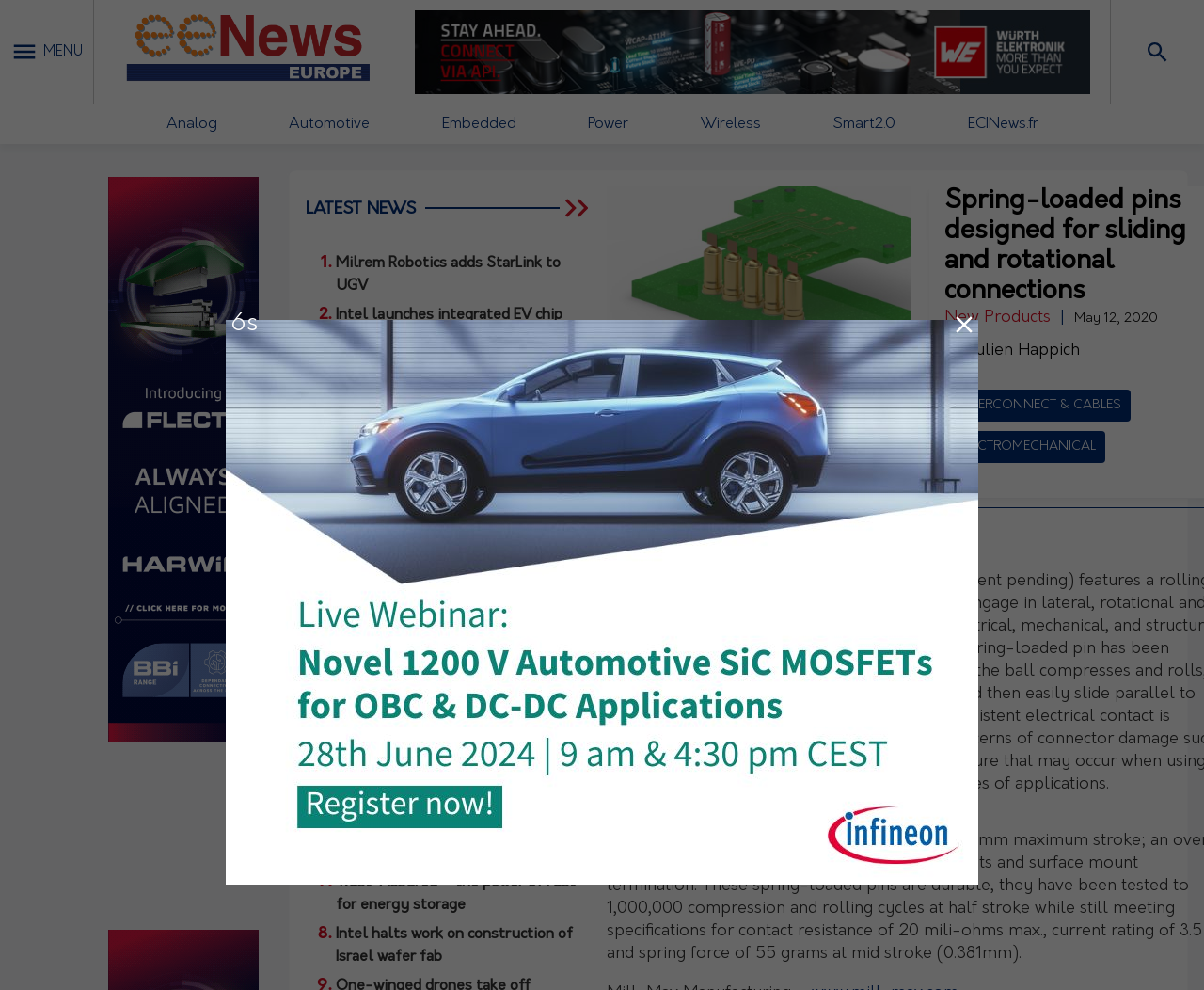Using the element description provided, determine the bounding box coordinates in the format (top-left x, top-left y, bottom-right x, bottom-right y). Ensure that all values are floating point numbers between 0 and 1. Element description: Electromechanical

[0.788, 0.436, 0.918, 0.468]